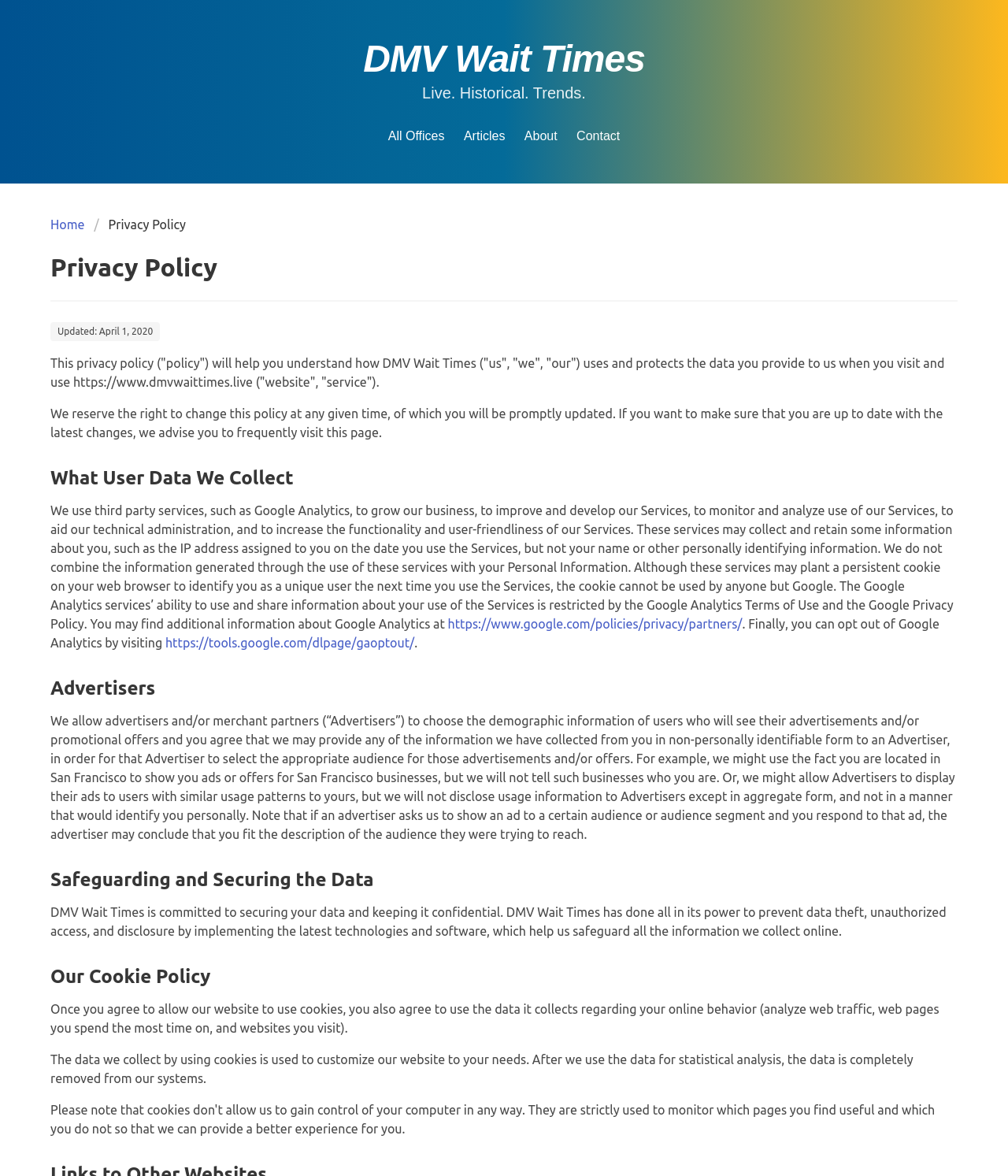Refer to the image and provide an in-depth answer to the question:
What is the purpose of the third-party services?

The purpose of the third-party services, such as Google Analytics, is to grow the business, improve and develop the services, monitor and analyze the use of the services, aid technical administration, and increase the functionality and user-friendliness of the services, as stated in the static text under the heading 'What User Data We Collect'.